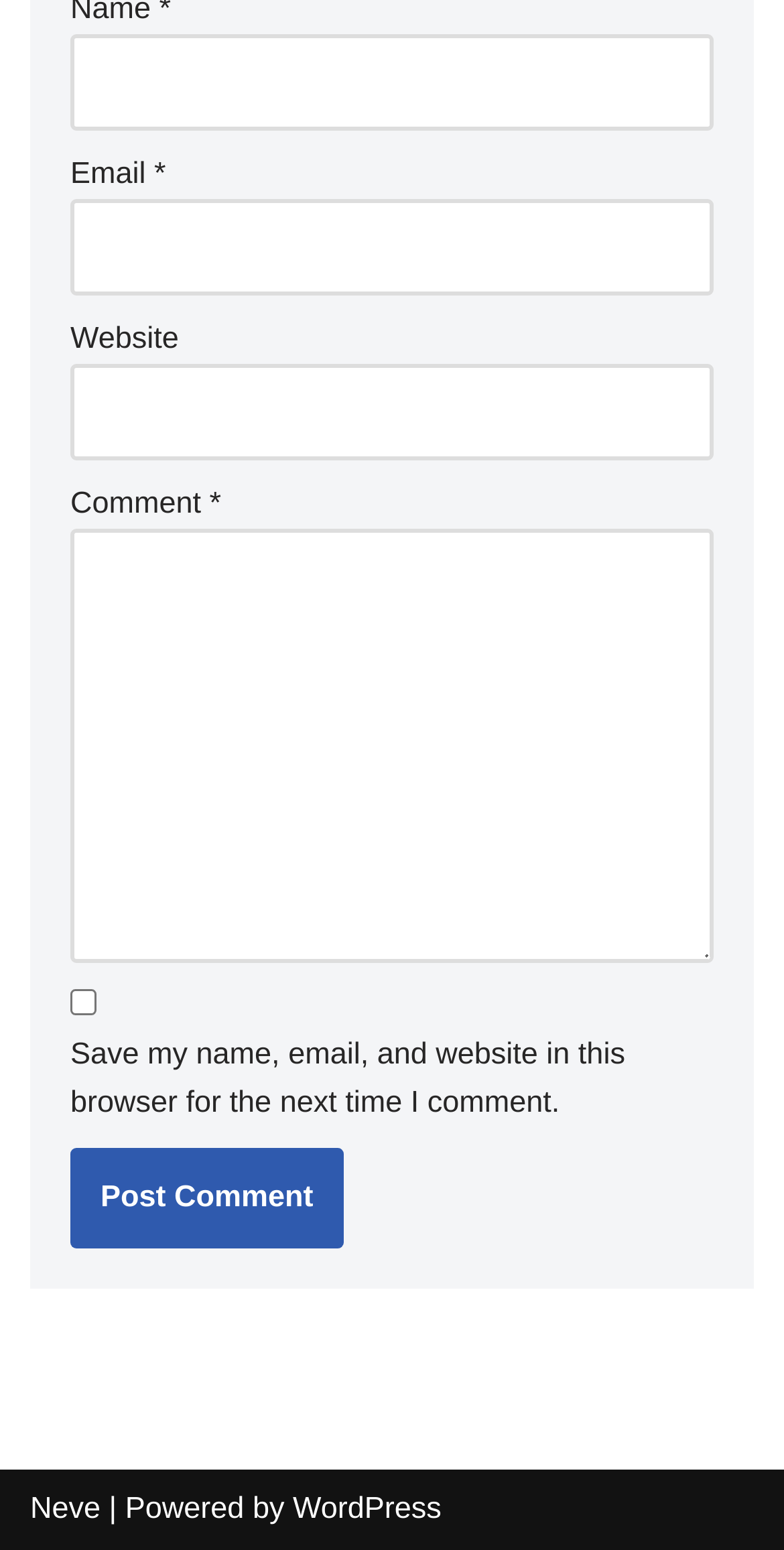Can you identify the bounding box coordinates of the clickable region needed to carry out this instruction: 'Click the post comment button'? The coordinates should be four float numbers within the range of 0 to 1, stated as [left, top, right, bottom].

[0.09, 0.74, 0.438, 0.805]